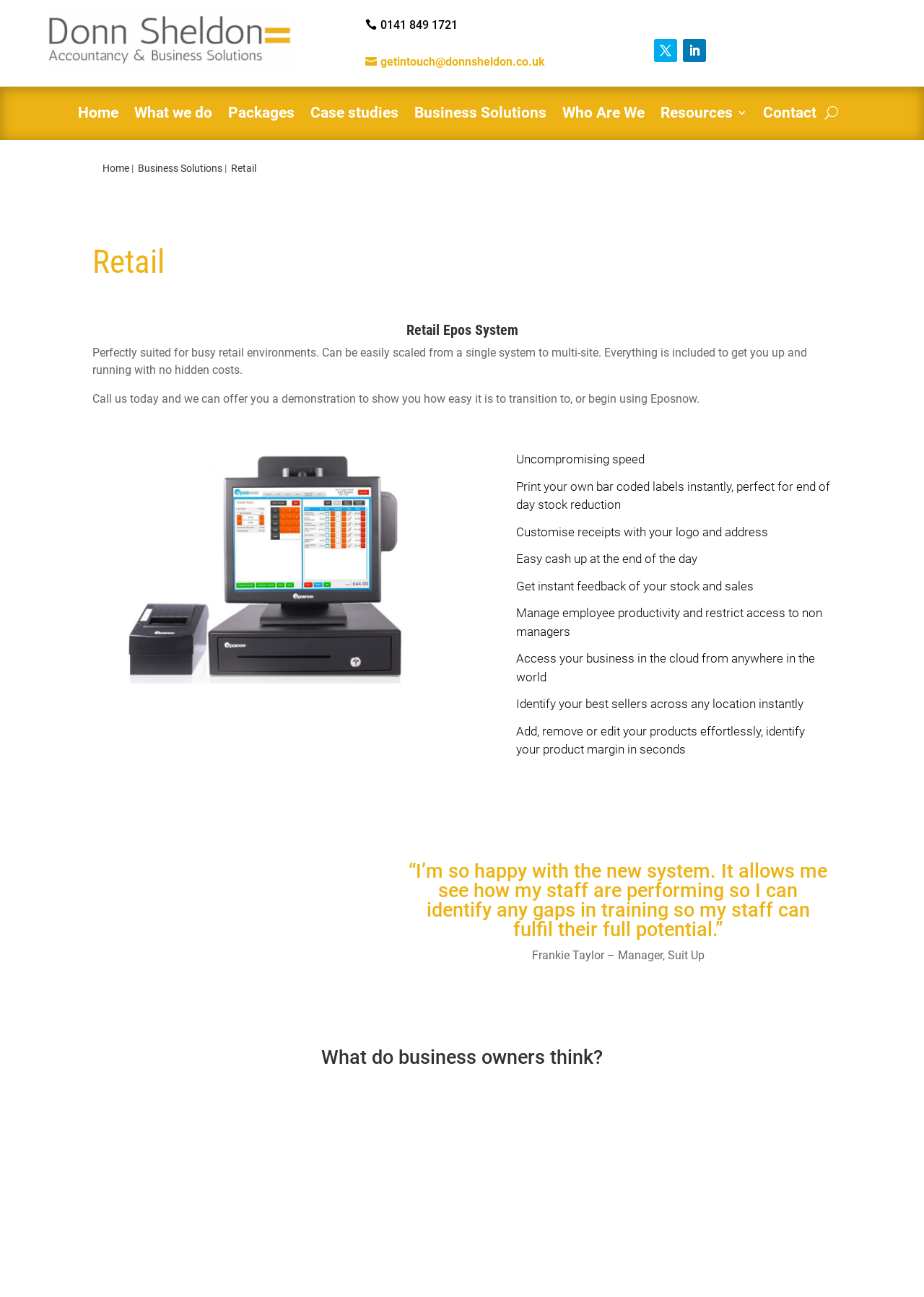What is the company name?
Please respond to the question with as much detail as possible.

The company name is obtained from the logo link at the top left corner of the webpage, which is 'Donn Sheldon logo'.